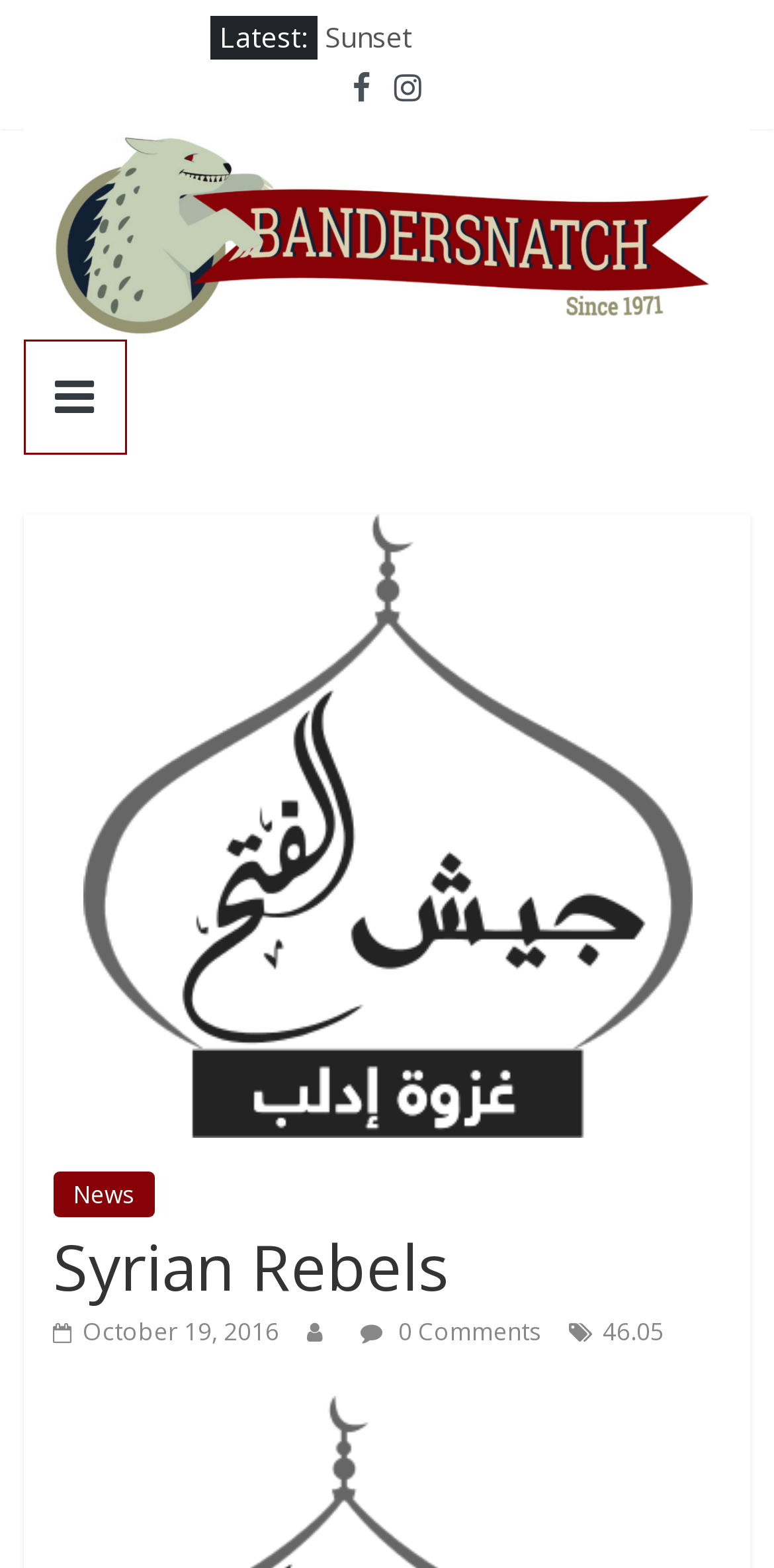Use a single word or phrase to answer the question: 
What is the date mentioned on the webpage?

October 19, 2016